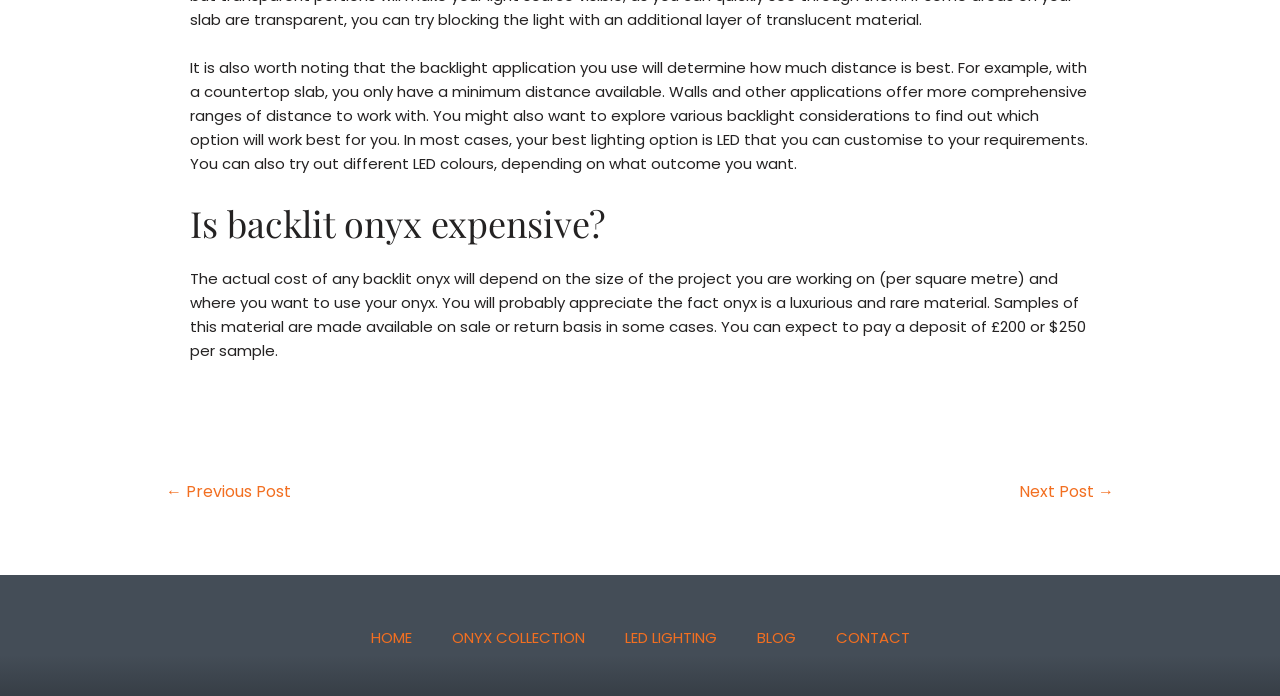What type of lighting is recommended?
Using the image as a reference, answer the question in detail.

The text recommends LED lighting, stating that it is the best lighting option and can be customized to meet specific requirements.